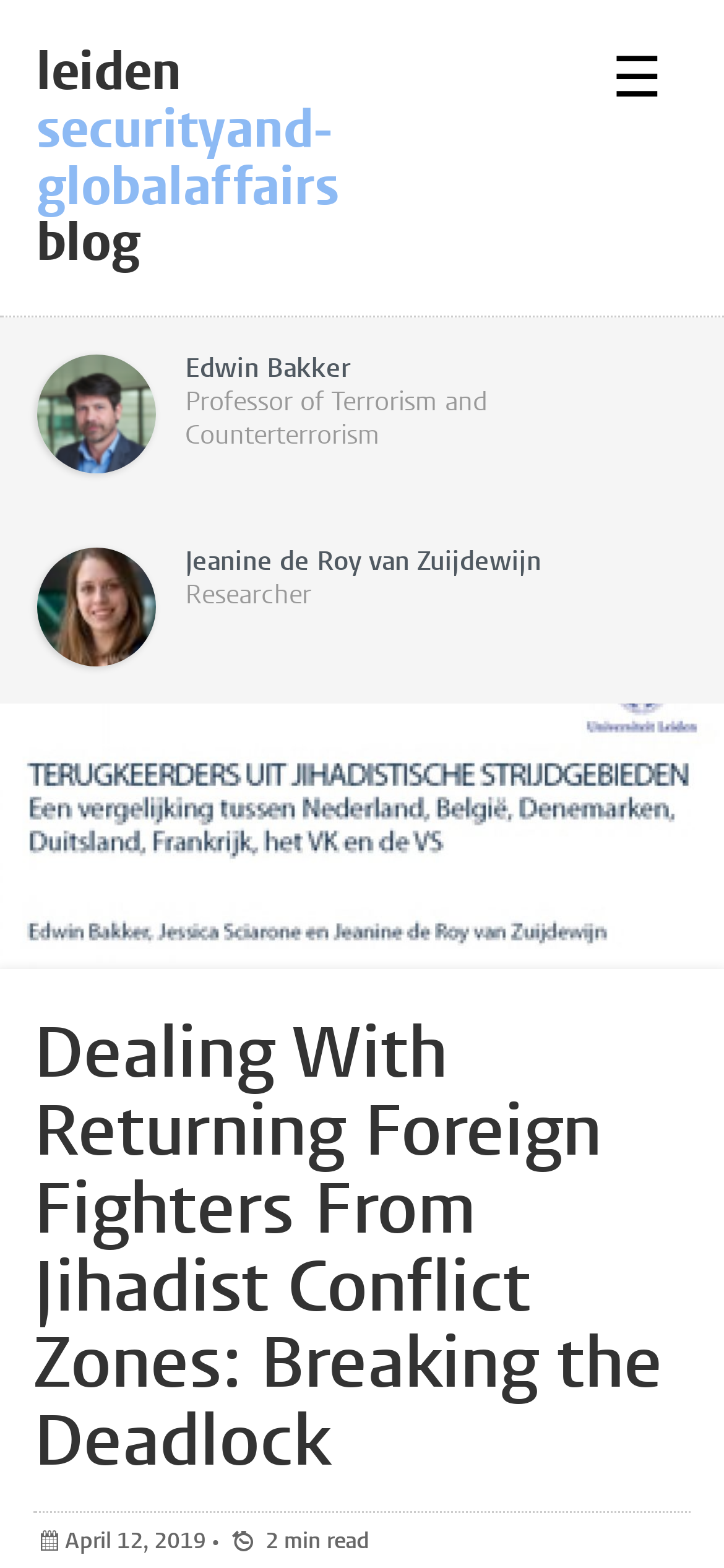Who is the author of the article?
Carefully analyze the image and provide a detailed answer to the question.

I found the answer by looking at the heading elements with the names 'Edwin Bakker' and 'Jeanine de Roy van Zuijdewijn' accompanied by their respective images and job titles.